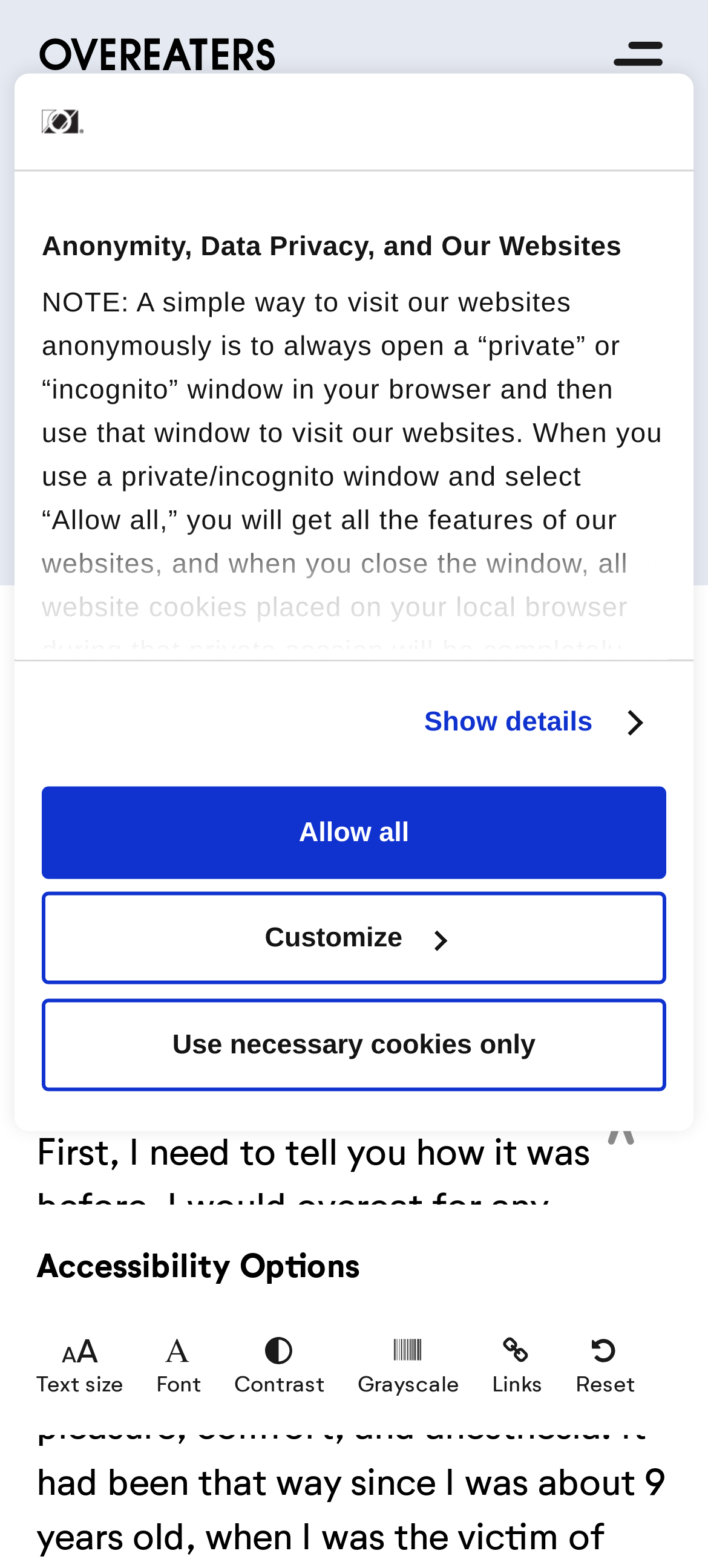Determine the main headline from the webpage and extract its text.

My New Normal